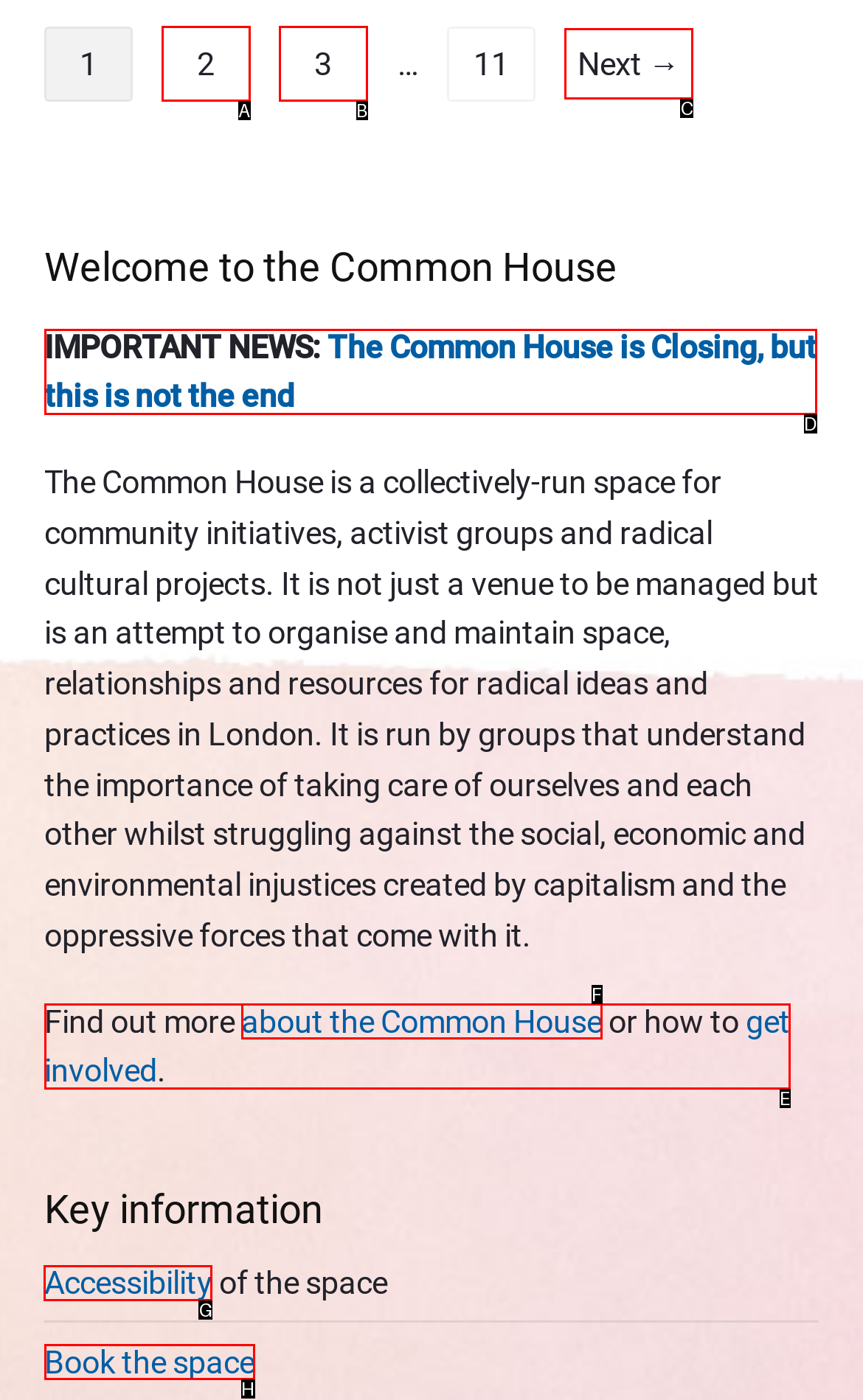Tell me which option I should click to complete the following task: learn about accessibility of the space Answer with the option's letter from the given choices directly.

G